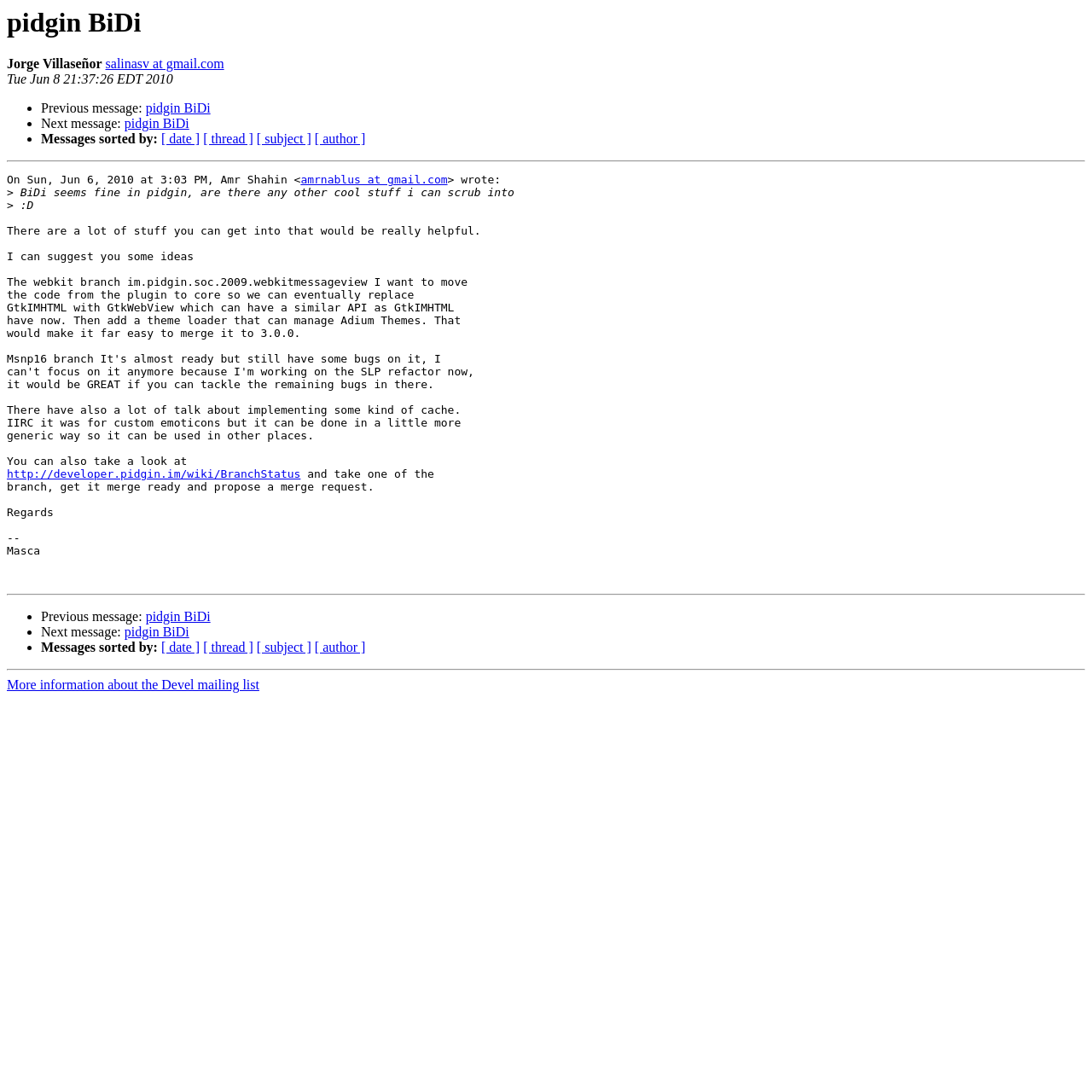What is the link provided in the email?
Carefully analyze the image and provide a detailed answer to the question.

The link provided in the email is http://developer.pidgin.im/wiki/BranchStatus, which is mentioned in the text as a URL.